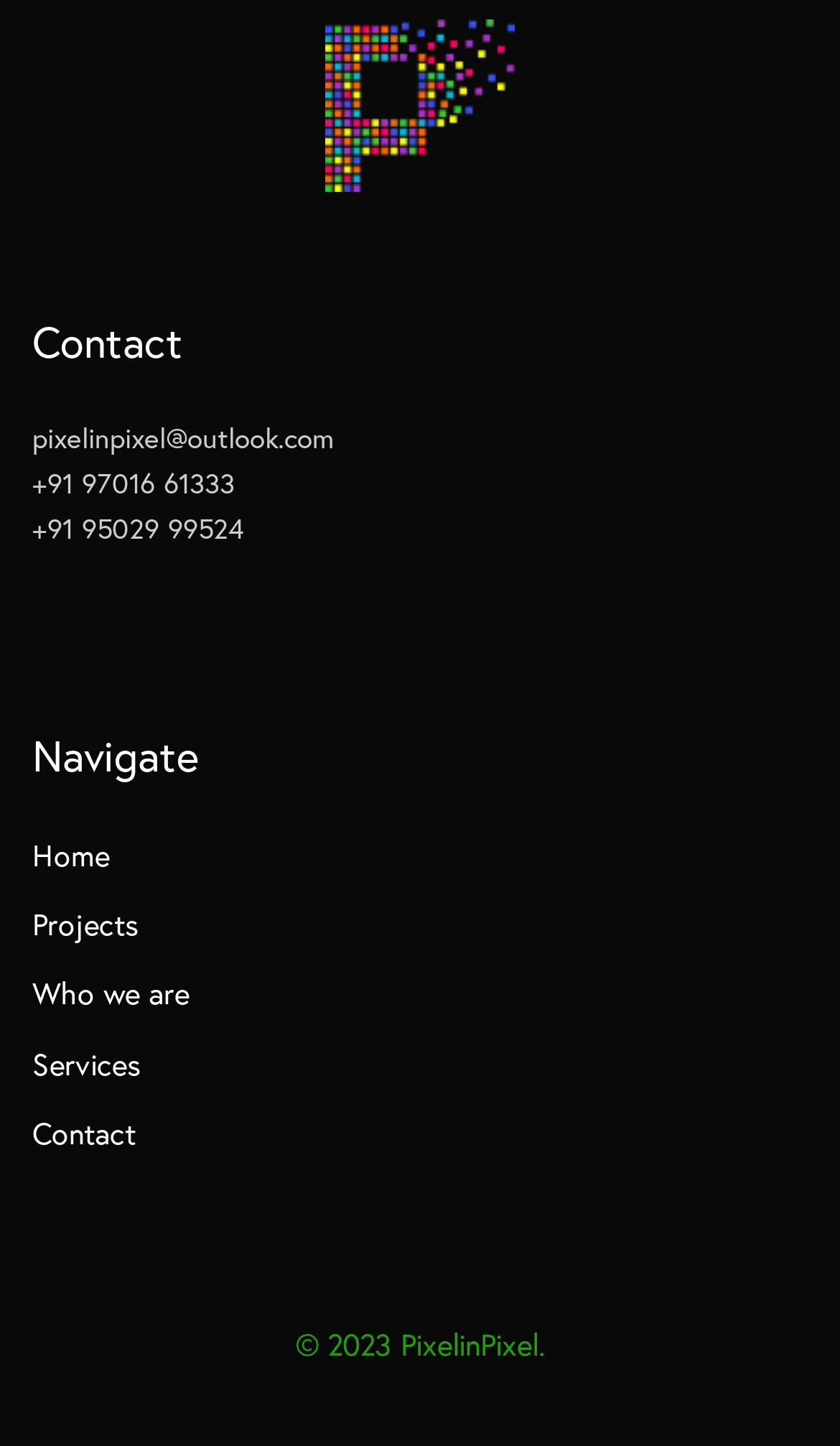Please analyze the image and give a detailed answer to the question:
What is the copyright year of PixelinPixel?

The copyright year of PixelinPixel can be found at the bottom of the webpage, which states '© 2023 PixelinPixel'.